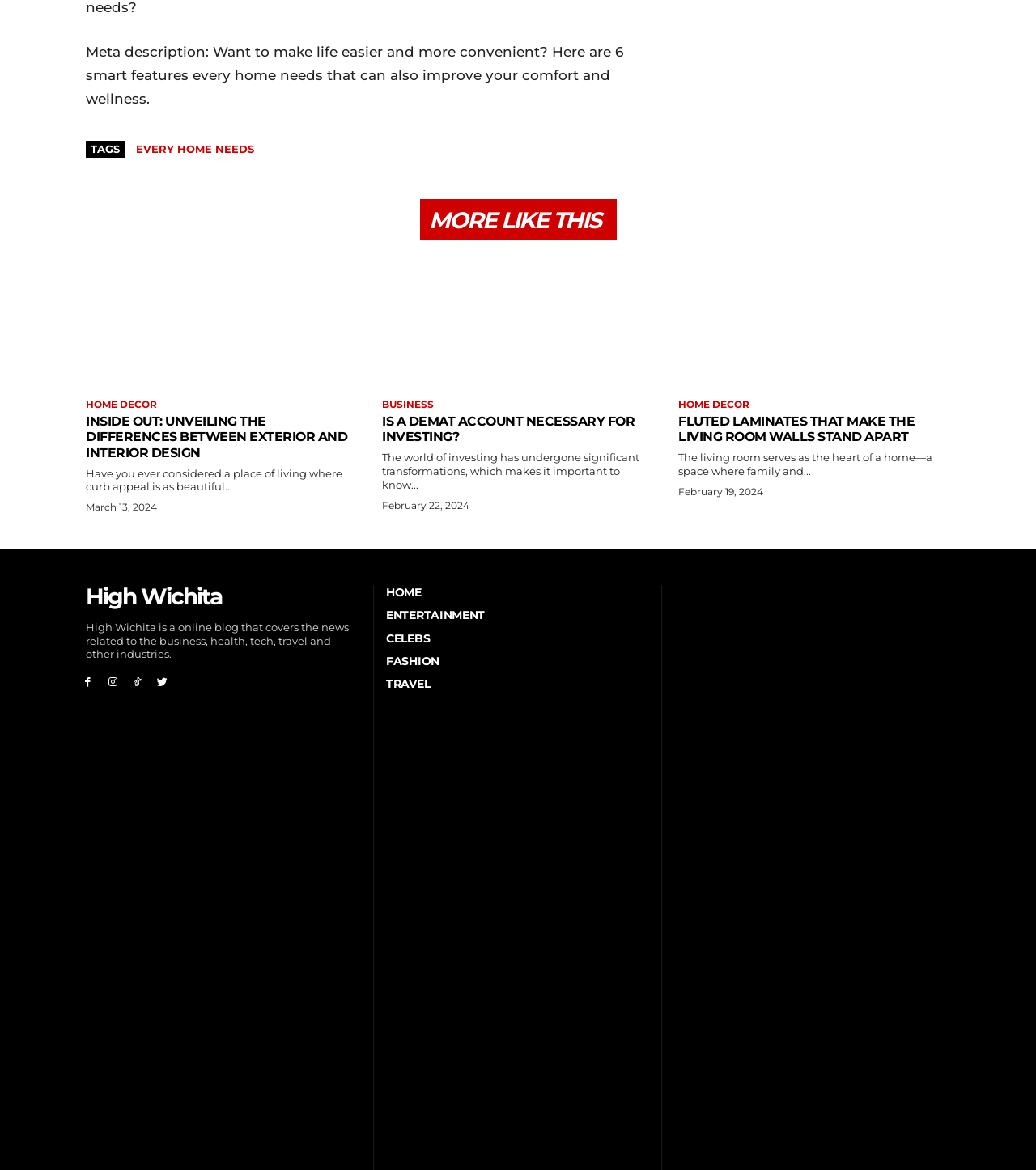Bounding box coordinates must be specified in the format (top-left x, top-left y, bottom-right x, bottom-right y). All values should be floating point numbers between 0 and 1. What are the bounding box coordinates of the UI element described as: Every Home Needs

[0.131, 0.122, 0.245, 0.133]